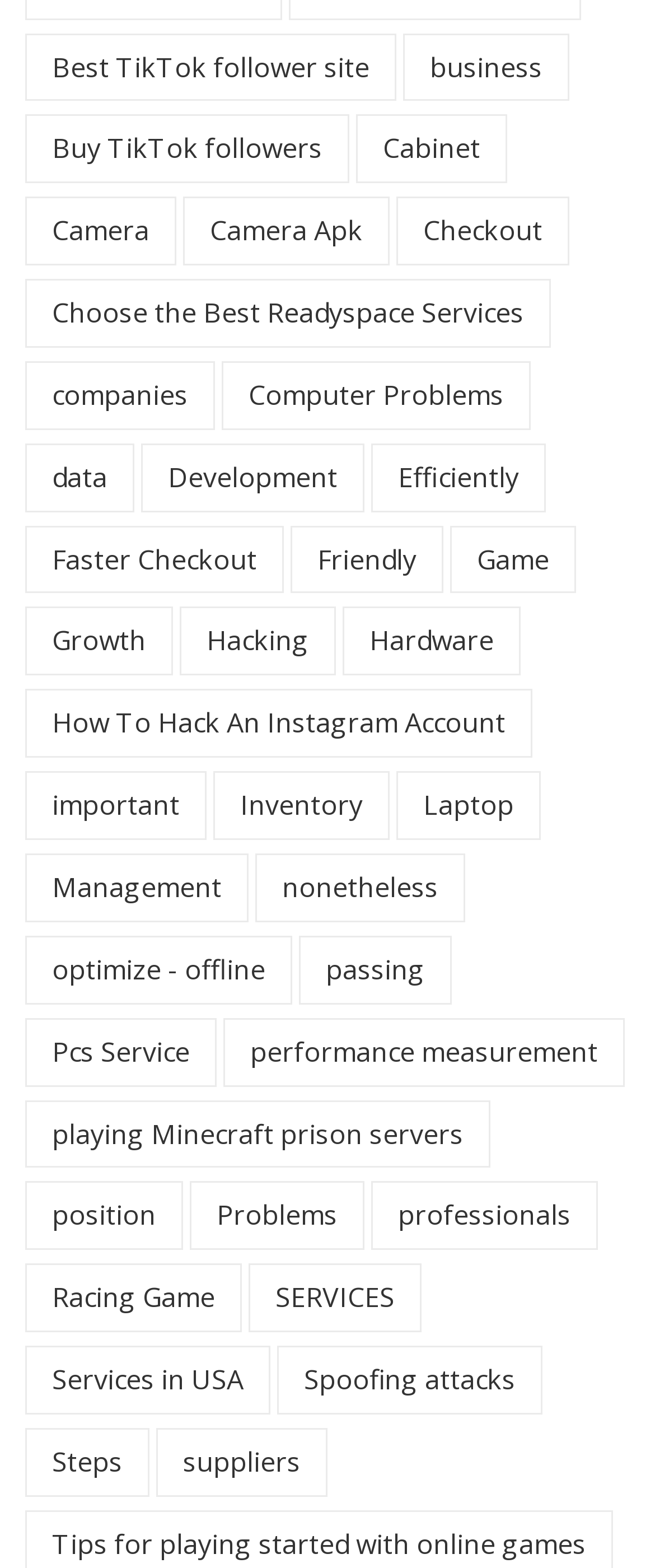What is the last link on the webpage?
Look at the image and respond with a single word or a short phrase.

suppliers